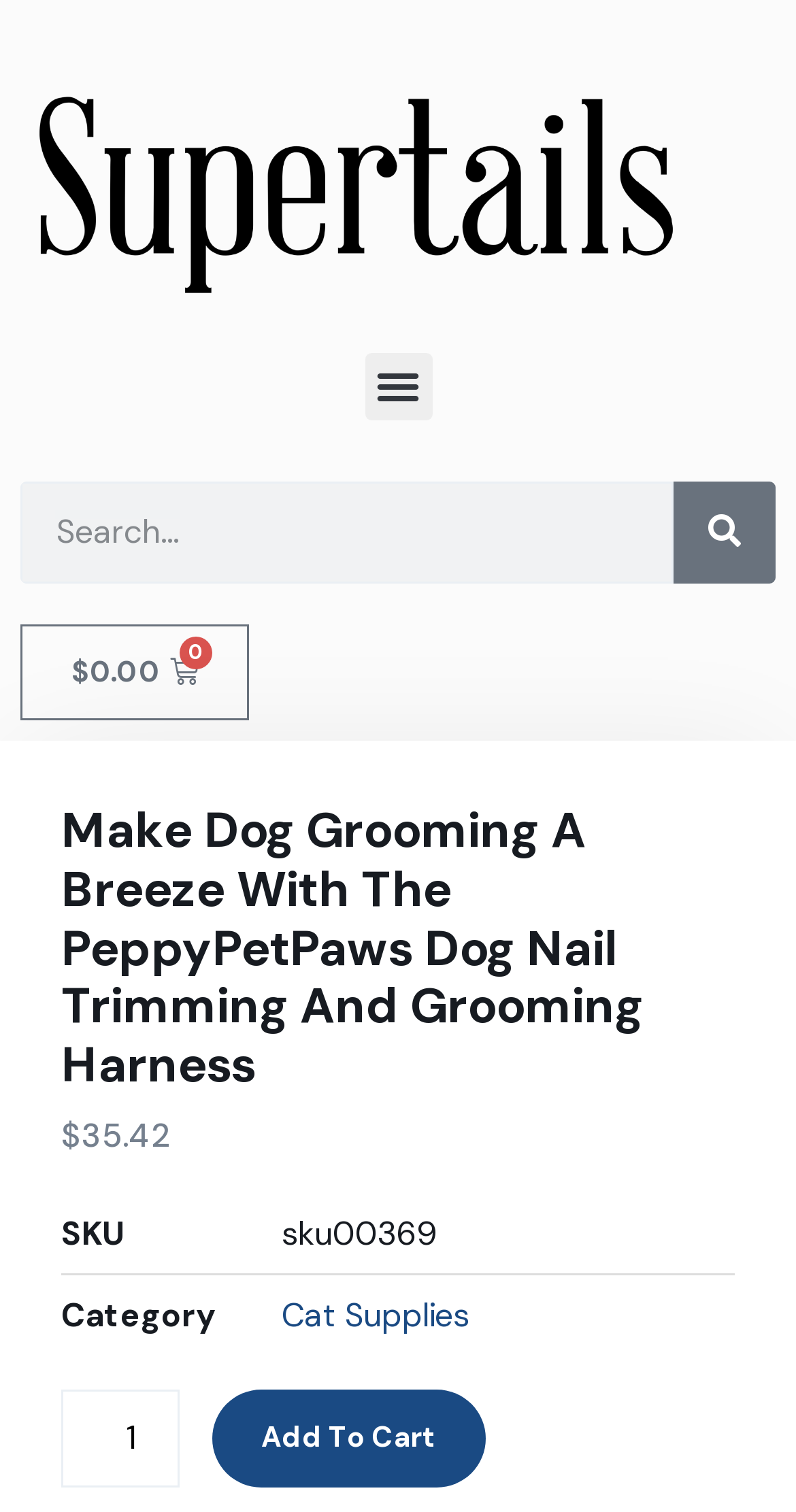Please provide the bounding box coordinate of the region that matches the element description: $0.00 0 Cart. Coordinates should be in the format (top-left x, top-left y, bottom-right x, bottom-right y) and all values should be between 0 and 1.

[0.026, 0.413, 0.313, 0.476]